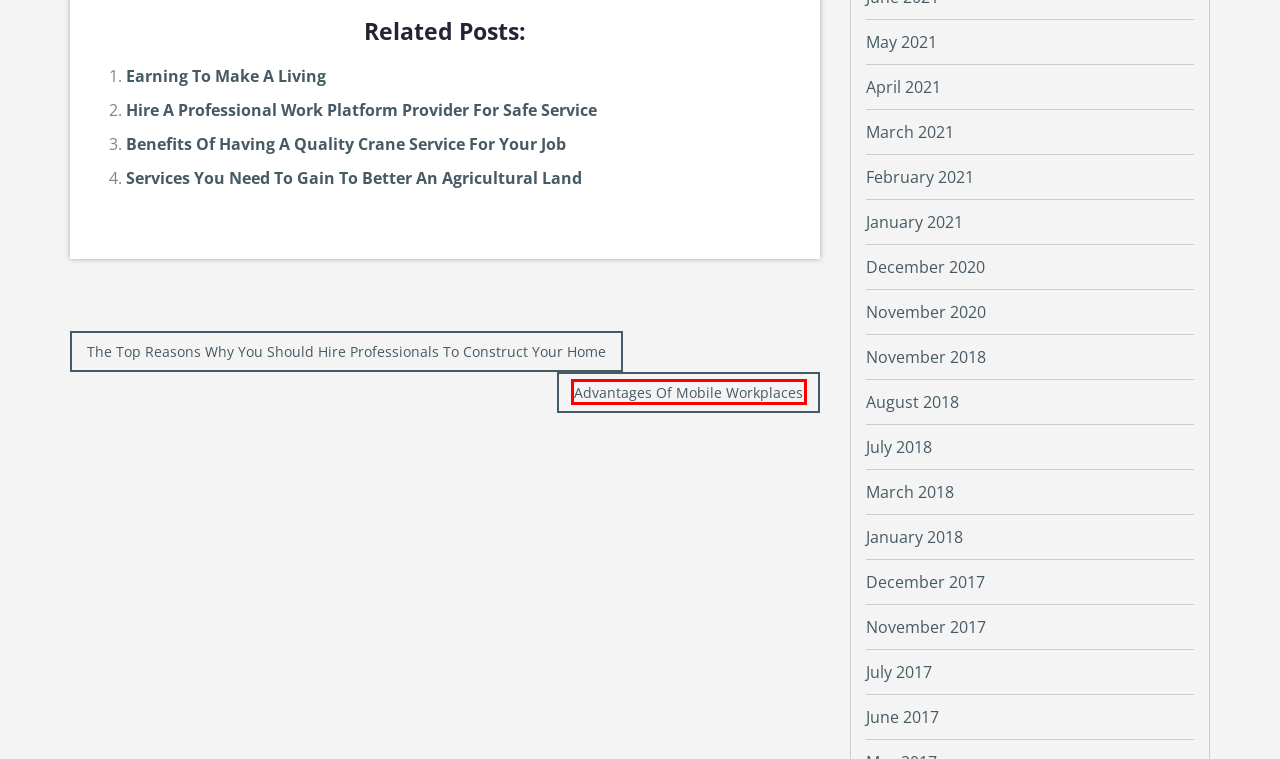You have a screenshot of a webpage with a red rectangle bounding box around a UI element. Choose the best description that matches the new page after clicking the element within the bounding box. The candidate descriptions are:
A. Advantages Of Mobile Workplaces – Ativan Online Offer
B. May 2021 – Ativan Online Offer
C. August 2018 – Ativan Online Offer
D. Benefits Of Having A Quality Crane Service For Your Job – Ativan Online Offer
E. April 2021 – Ativan Online Offer
F. July 2018 – Ativan Online Offer
G. December 2020 – Ativan Online Offer
H. January 2021 – Ativan Online Offer

A